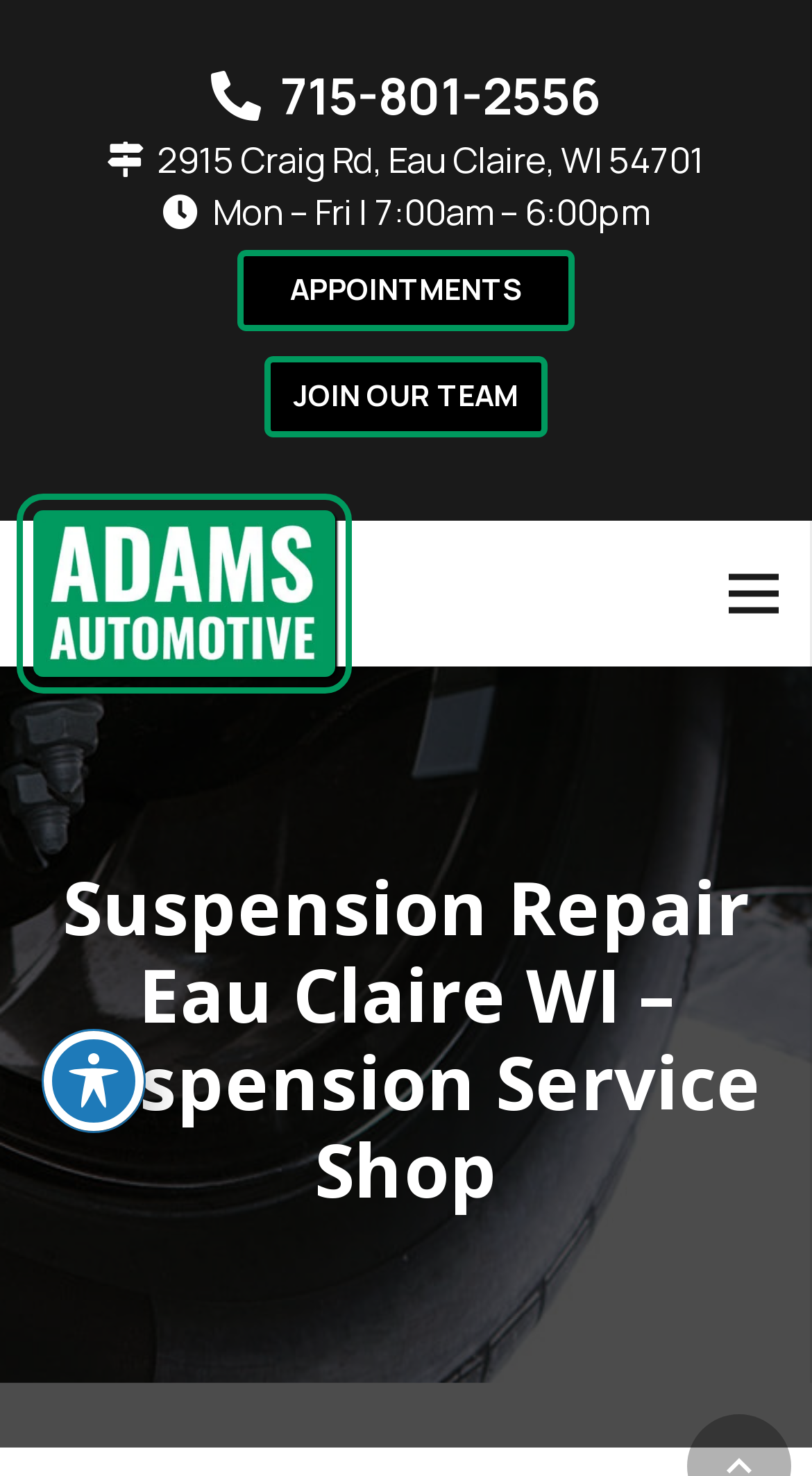What is the address of Adams Automotive Center?
Answer briefly with a single word or phrase based on the image.

2915 Craig Rd, Eau Claire, WI 54701